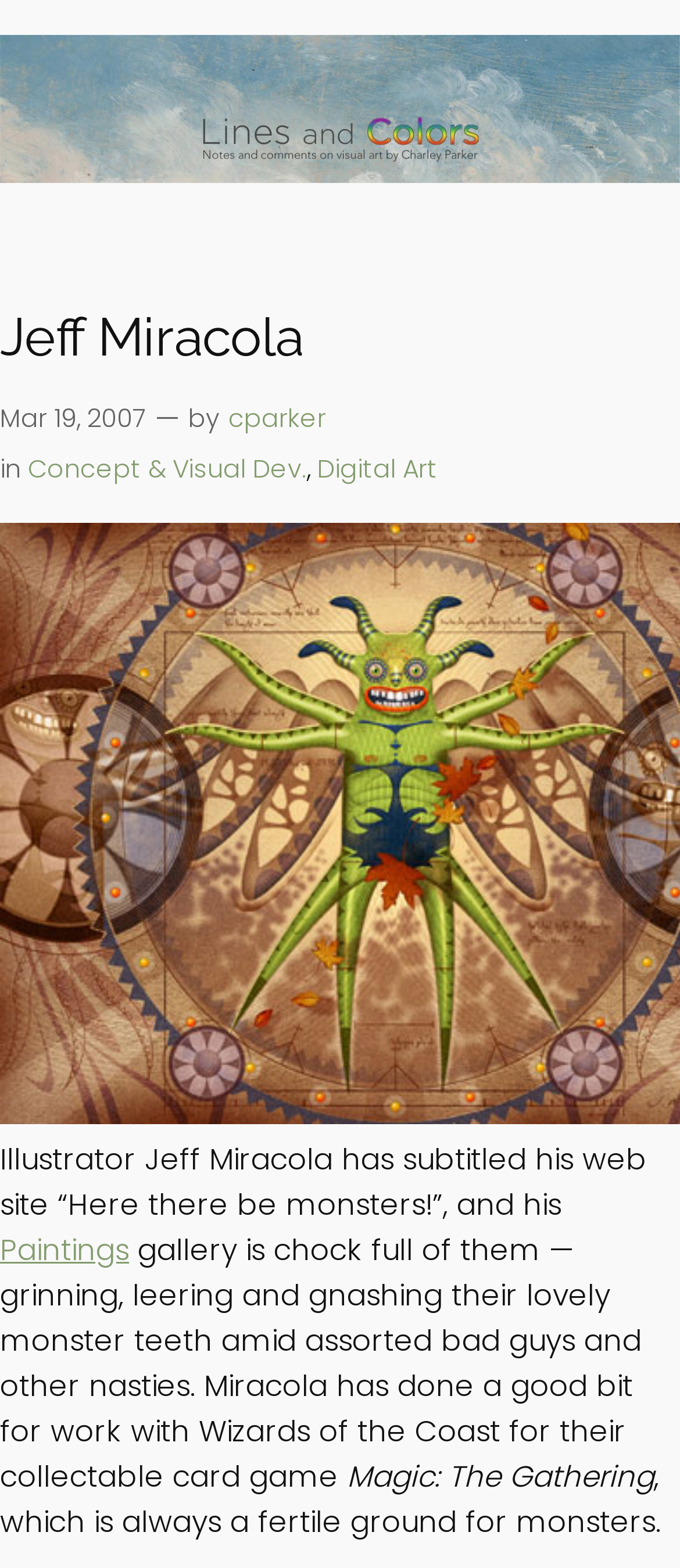Using the format (top-left x, top-left y, bottom-right x, bottom-right y), provide the bounding box coordinates for the described UI element. All values should be floating point numbers between 0 and 1: Digital Art

[0.467, 0.288, 0.644, 0.31]